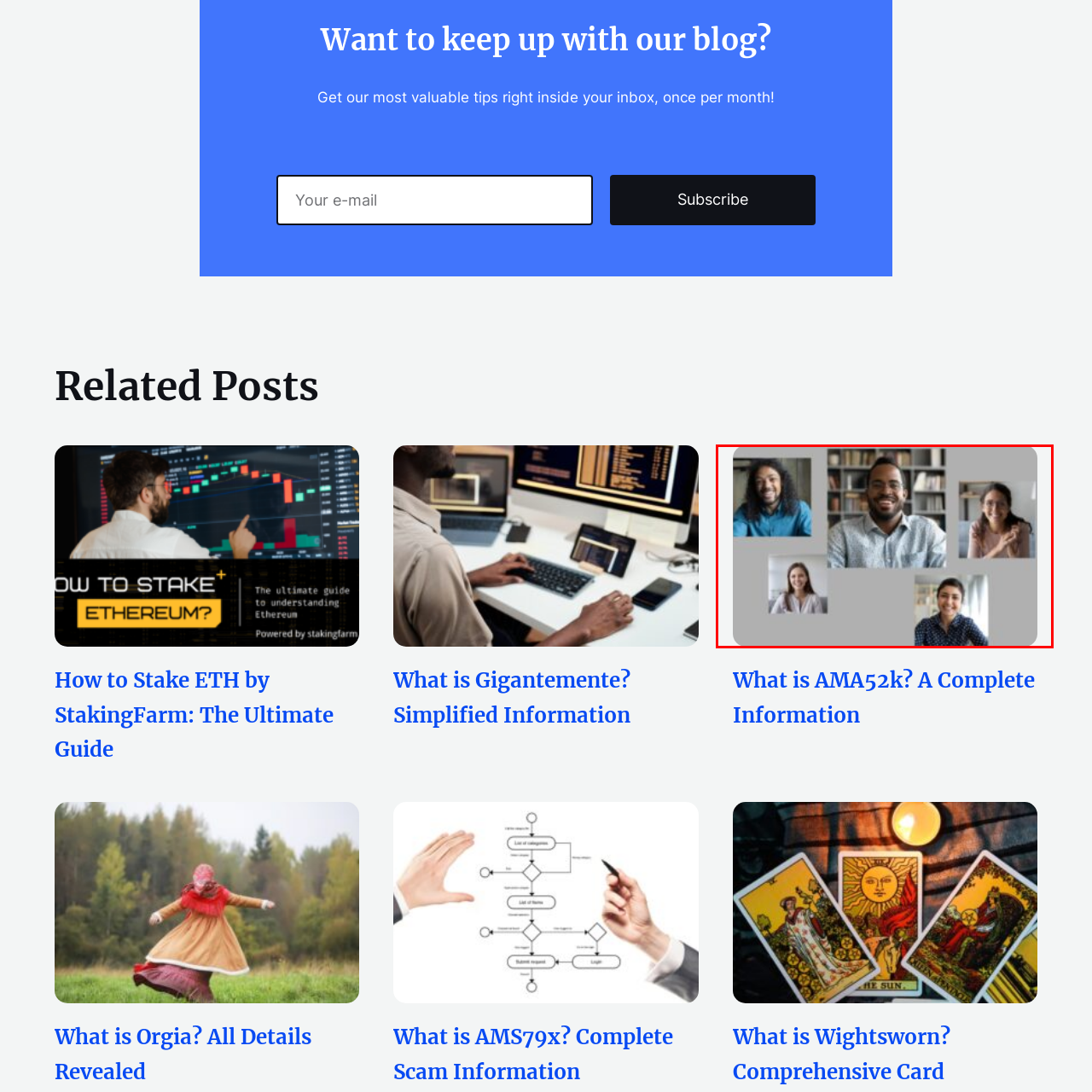Craft a detailed and vivid caption for the image that is highlighted by the red frame.

This image features a collage of five cheerful individuals, each engaged in a friendly and inviting manner. The people are arranged against a simple gray background, creating a warm and inclusive atmosphere. 

1. The person in the upper left has long, curly hair and is wearing a blue shirt, exhibiting a welcoming smile.
2. In the center, a man with glasses and a patterned shirt beams joyfully, presenting a confident and friendly demeanor.
3. The woman in the upper right, with long hair and a soft smile, exudes warmth and approachability.
4. The bottom left showcases a young woman with shoulder-length hair, looking pleasantly at the viewer, suggesting a sense of ease.
5. Finally, the woman in the bottom right, dressed in a dark blue shirt with patterns, holds her hands thoughtfully, appearing engaged and ready for conversation.

Overall, the image encapsulates diversity and positivity, making it perfect for a professional or community-oriented context.